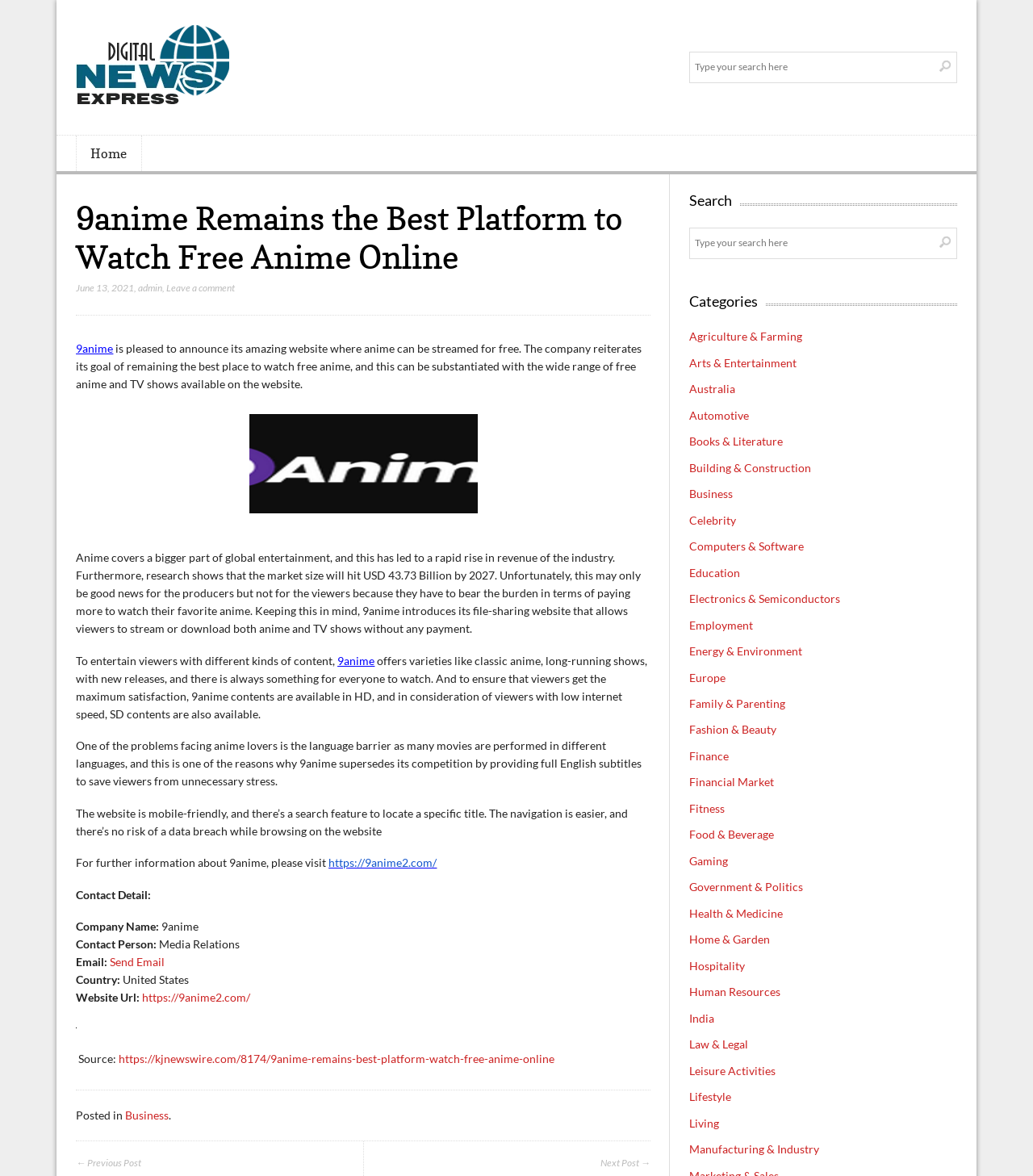How many categories are listed on the webpage?
Using the image, give a concise answer in the form of a single word or short phrase.

26